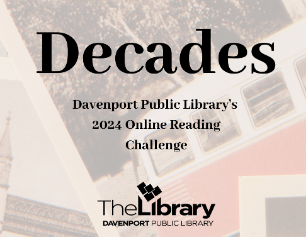Please provide a detailed answer to the question below by examining the image:
What is the purpose of the reading challenge?

The purpose of the reading challenge is to encourage readers to engage with diverse books spanning multiple decades, as clarified by the message below the title of the challenge.